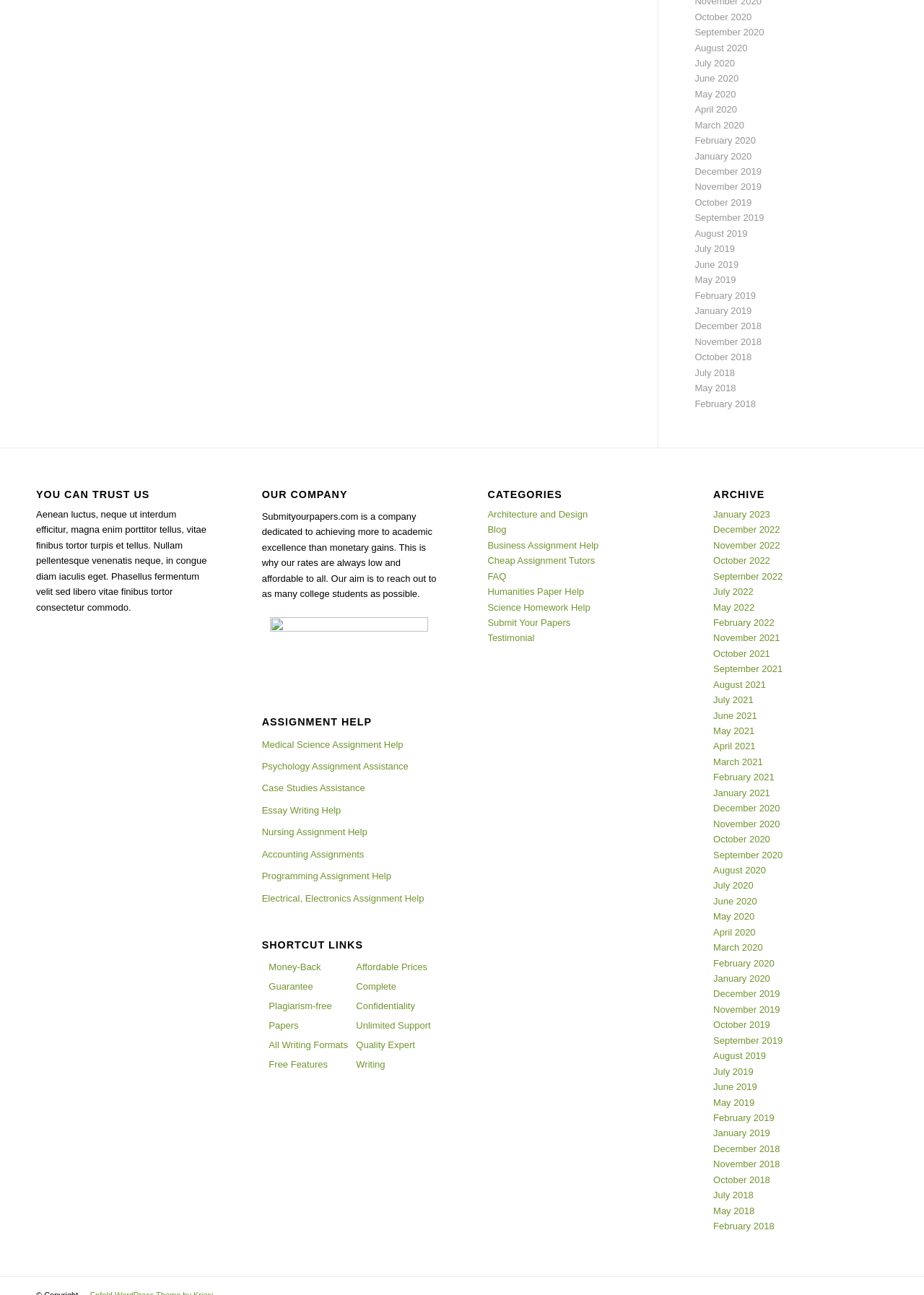Based on the element description September 2019, identify the bounding box of the UI element in the given webpage screenshot. The coordinates should be in the format (top-left x, top-left y, bottom-right x, bottom-right y) and must be between 0 and 1.

[0.772, 0.799, 0.847, 0.808]